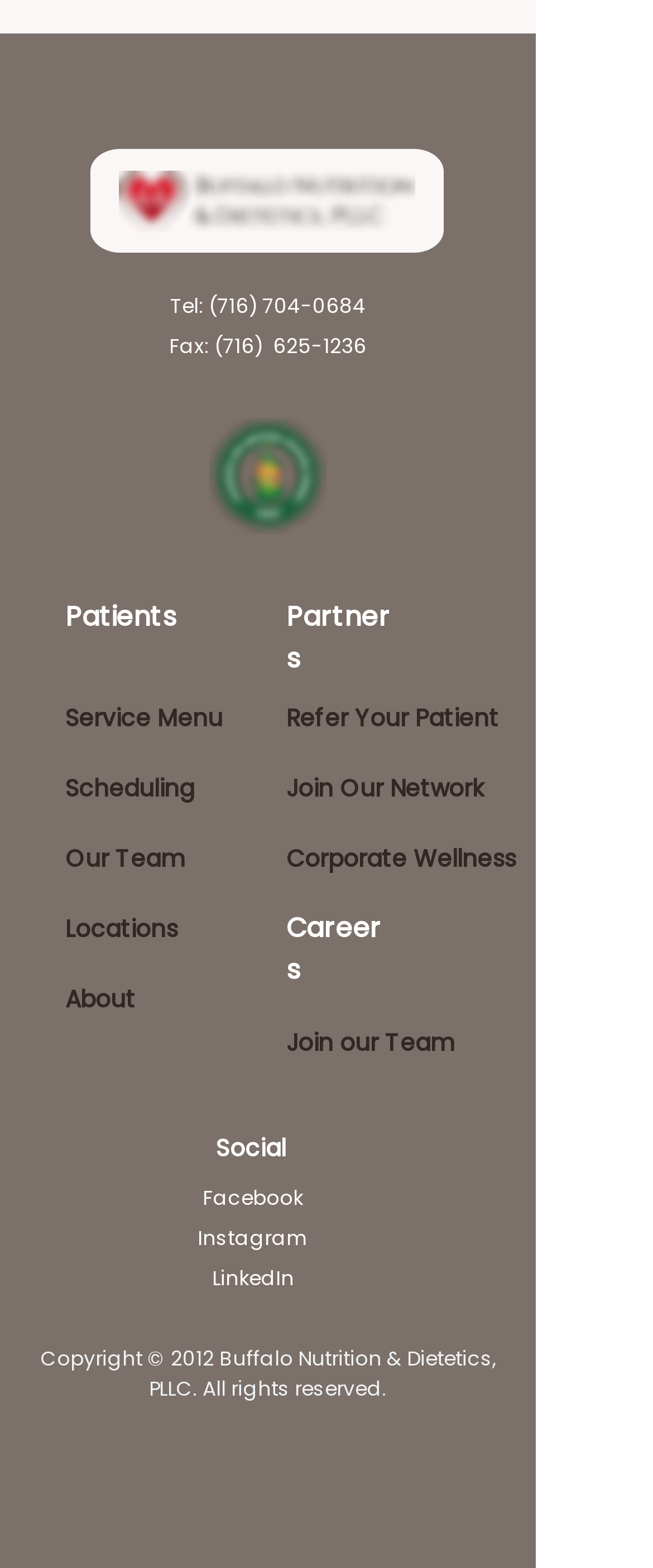Find the bounding box coordinates of the element to click in order to complete the given instruction: "Click the 'Service Menu' link."

[0.1, 0.448, 0.341, 0.467]